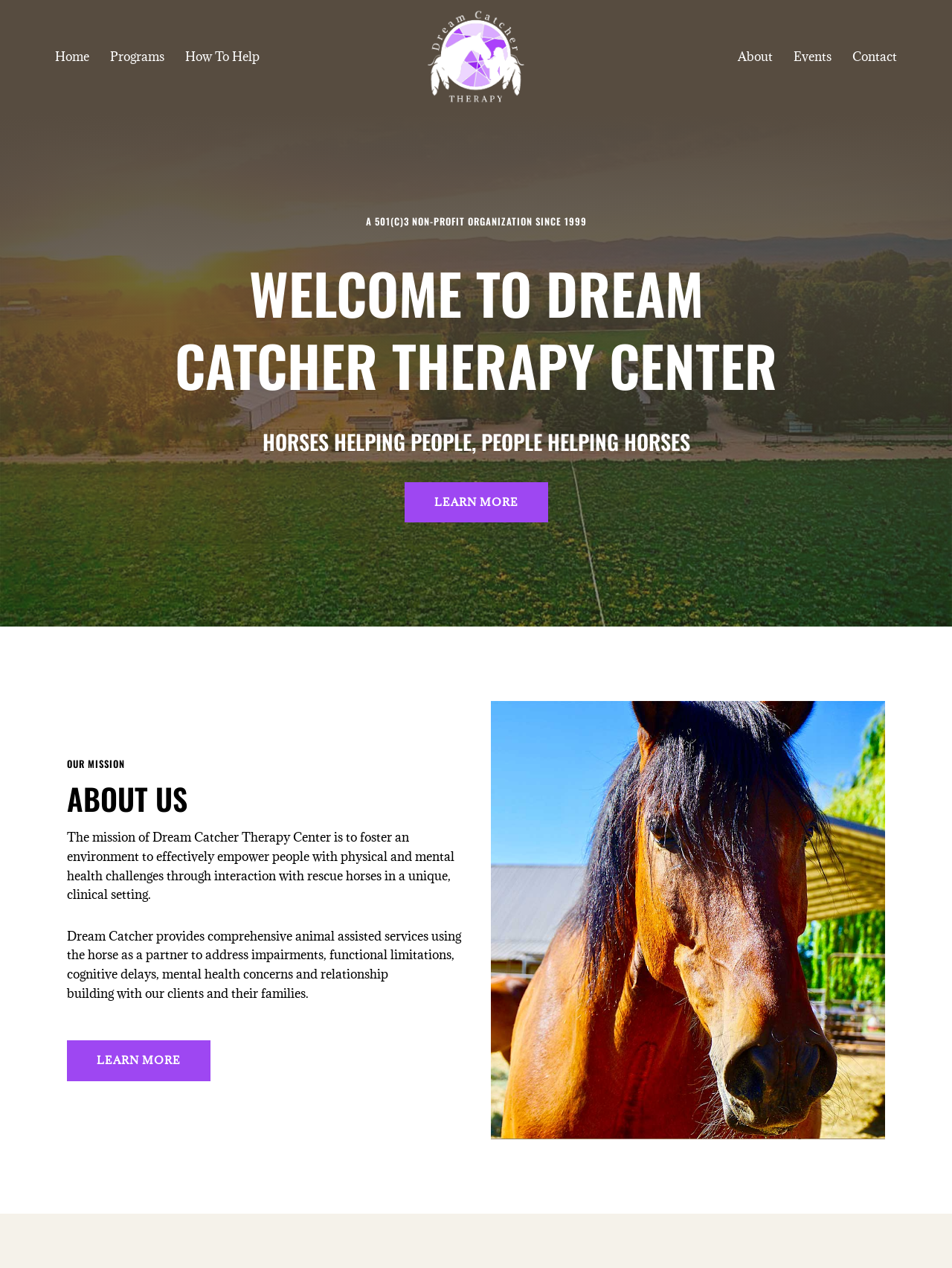What type of organization is Dream Catcher Therapy Center?
Using the screenshot, give a one-word or short phrase answer.

501(C)3 NON-PROFIT